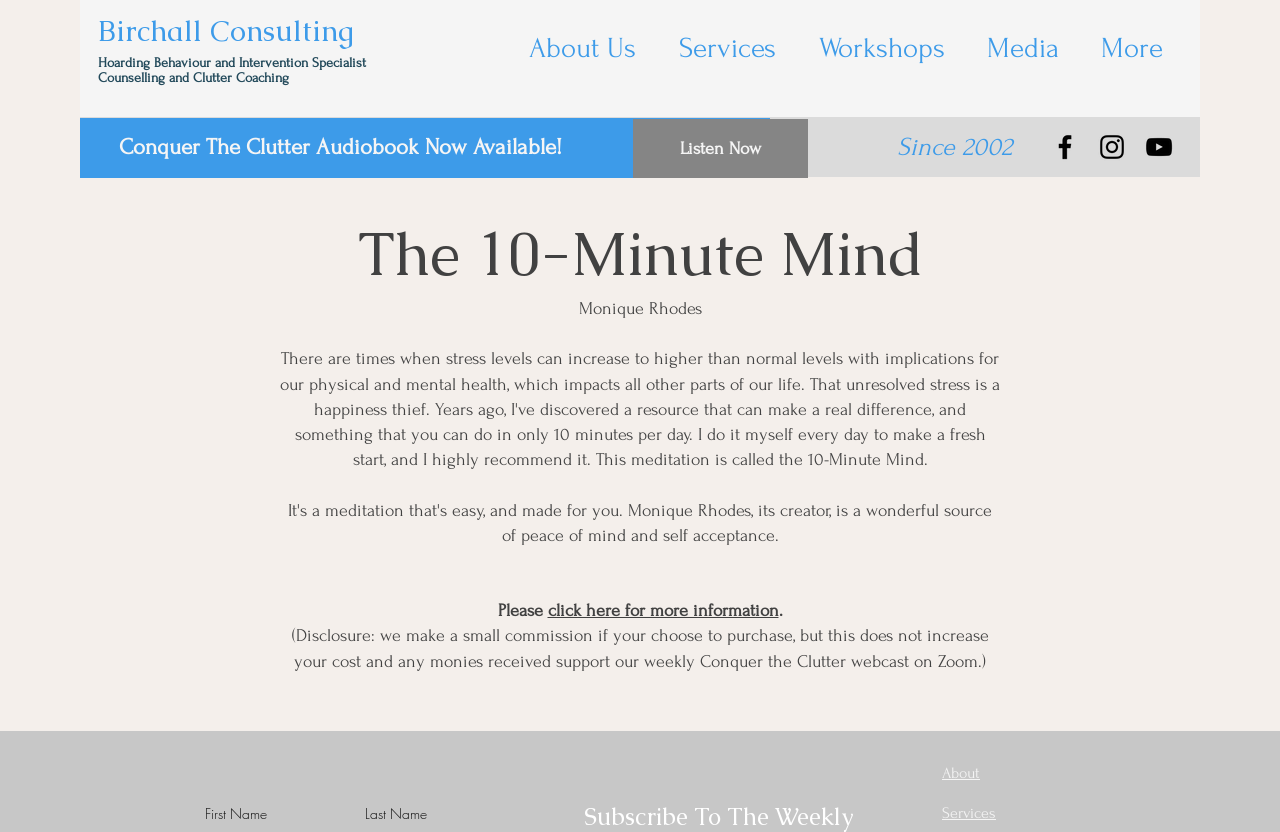Locate the bounding box coordinates of the element's region that should be clicked to carry out the following instruction: "Click ABOUT US – FINANCE DIGEST". The coordinates need to be four float numbers between 0 and 1, i.e., [left, top, right, bottom].

None